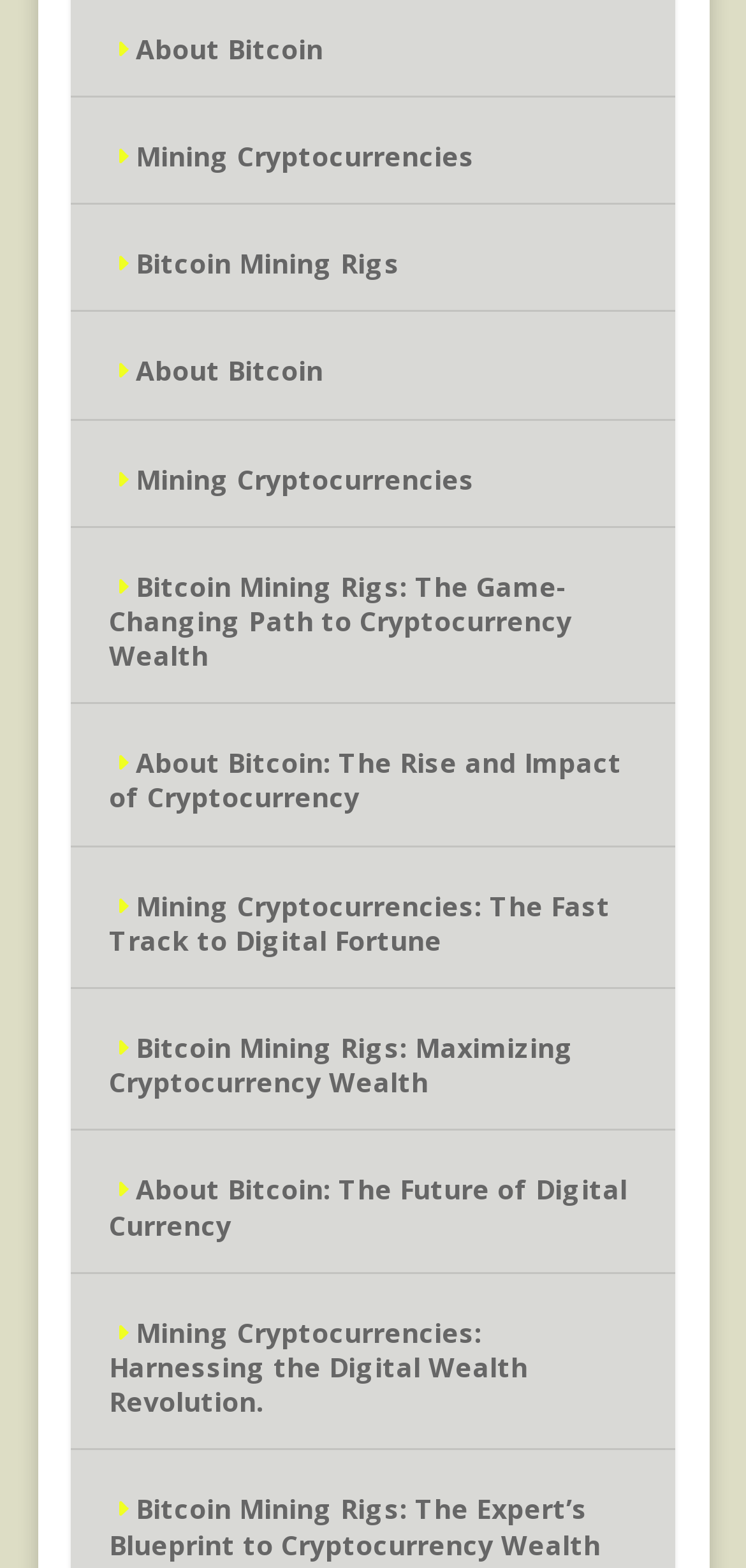Determine the bounding box of the UI component based on this description: "February 8, 2018January 23, 2024". The bounding box coordinates should be four float values between 0 and 1, i.e., [left, top, right, bottom].

None